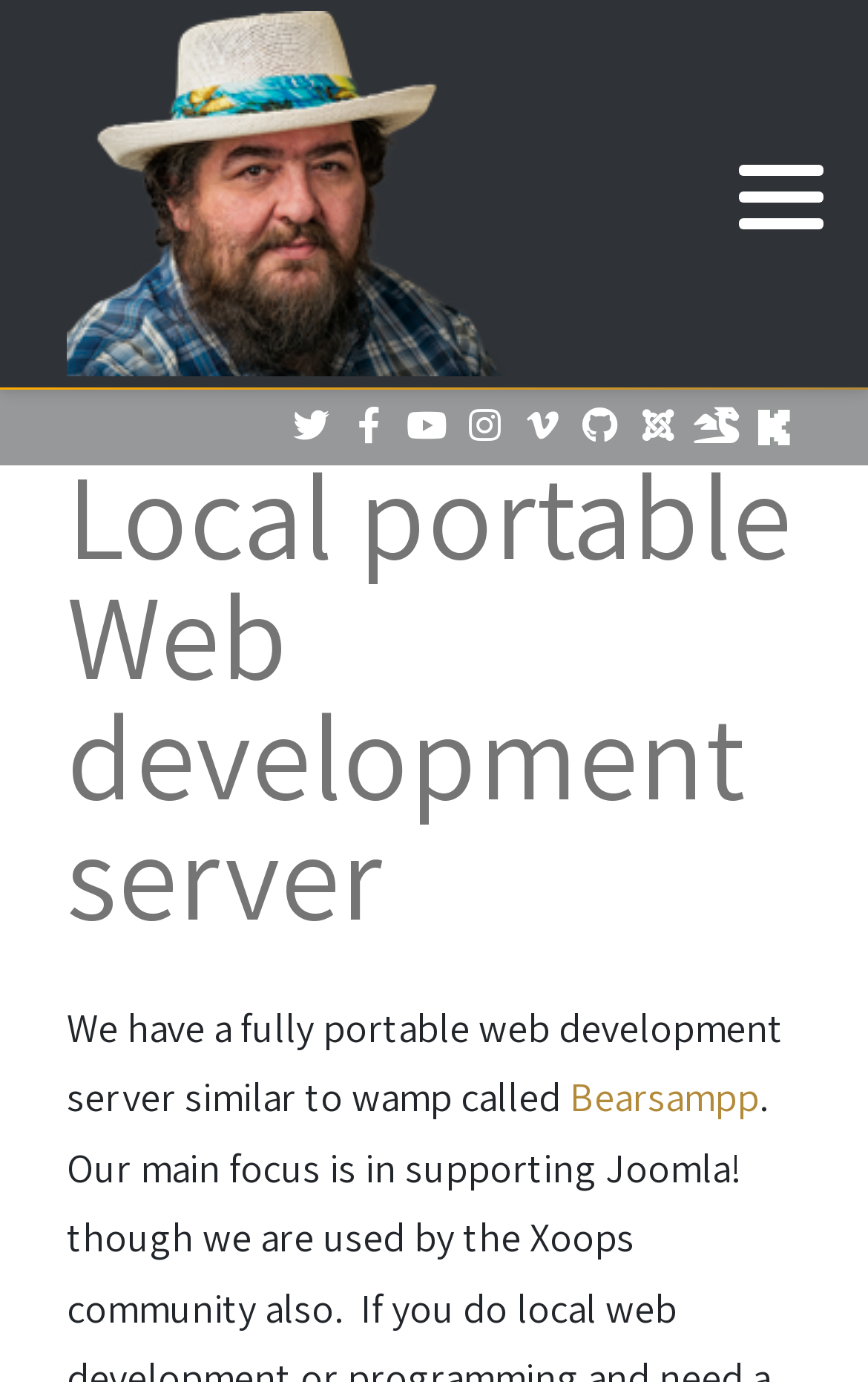Identify the bounding box coordinates for the element that needs to be clicked to fulfill this instruction: "Go to Github". Provide the coordinates in the format of four float numbers between 0 and 1: [left, top, right, bottom].

[0.659, 0.288, 0.723, 0.329]